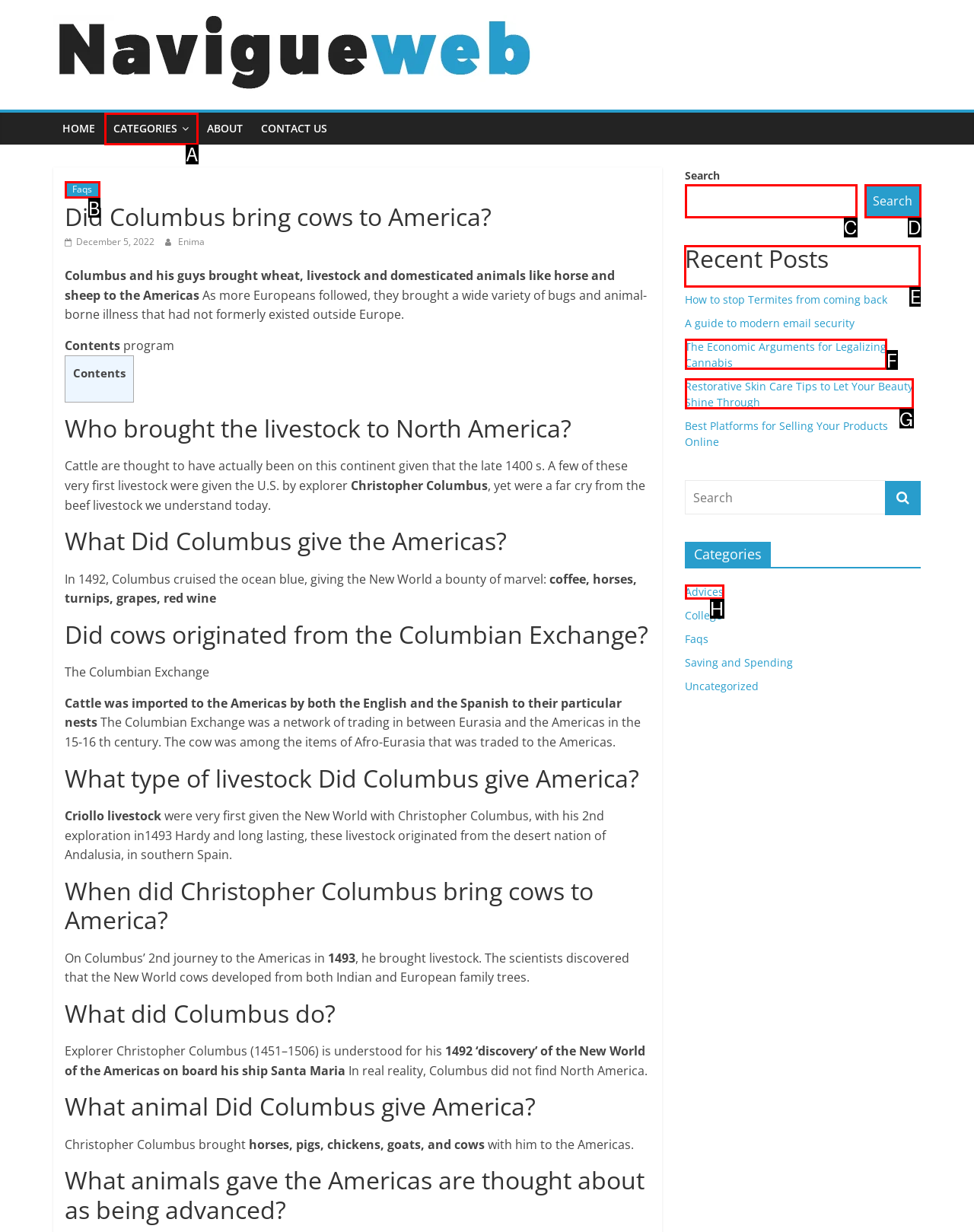Identify the correct UI element to click to follow this instruction: Read the 'Recent Posts'
Respond with the letter of the appropriate choice from the displayed options.

E